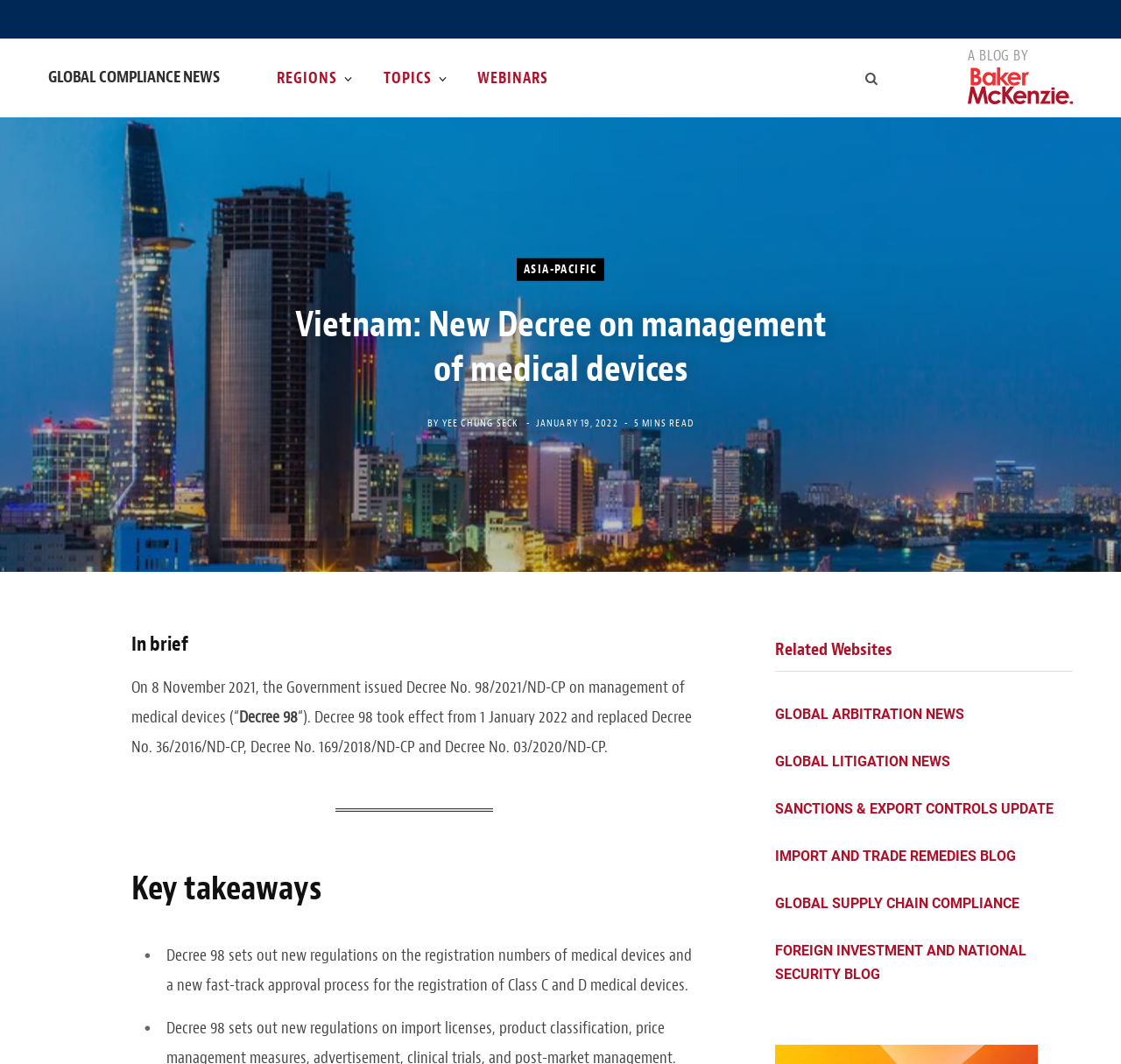Using the description: "GLOBAL SUPPLY CHAIN COMPLIANCE", identify the bounding box of the corresponding UI element in the screenshot.

[0.691, 0.841, 0.909, 0.857]